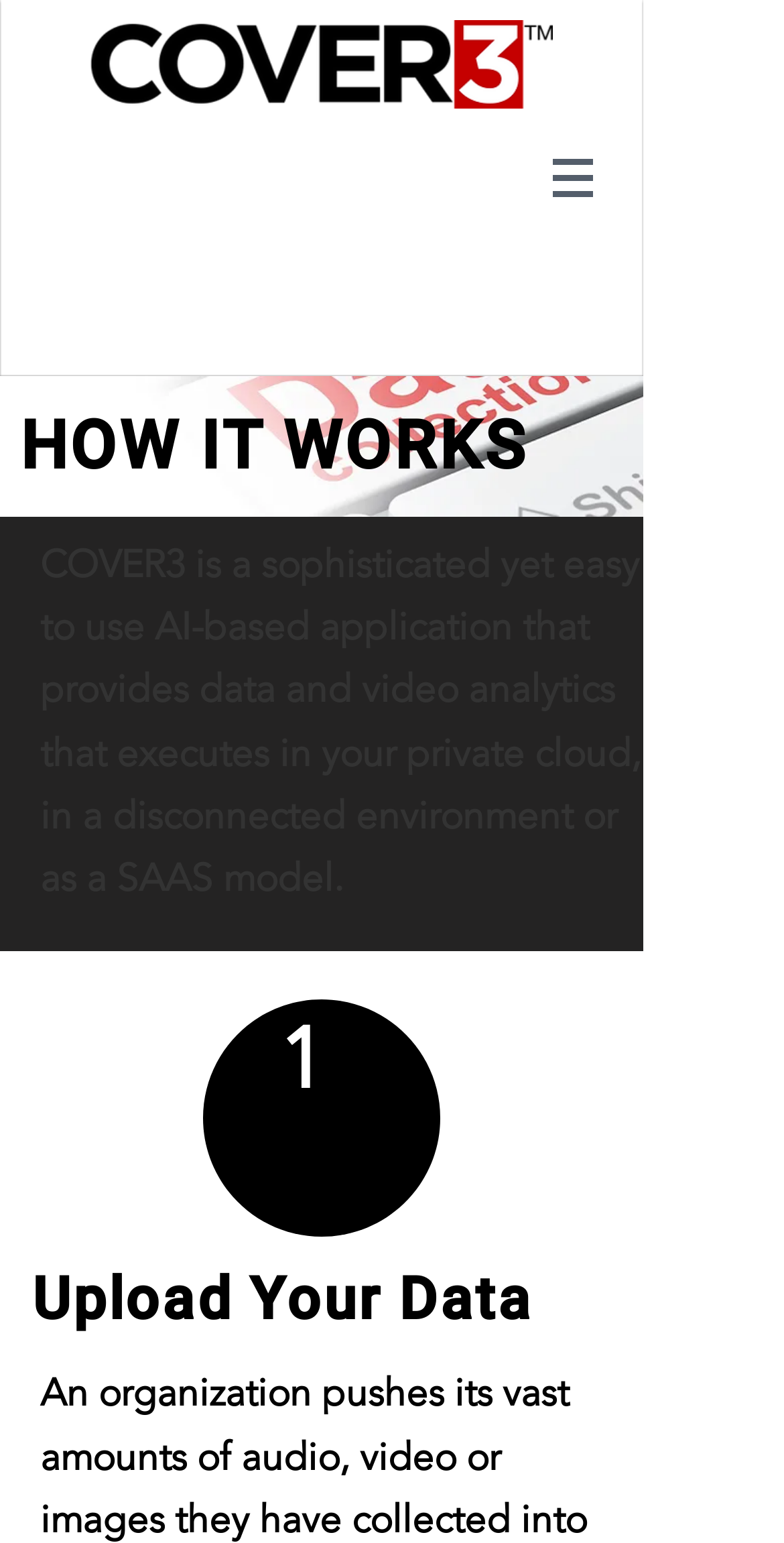Give a concise answer using only one word or phrase for this question:
How many steps are described on the webpage?

One